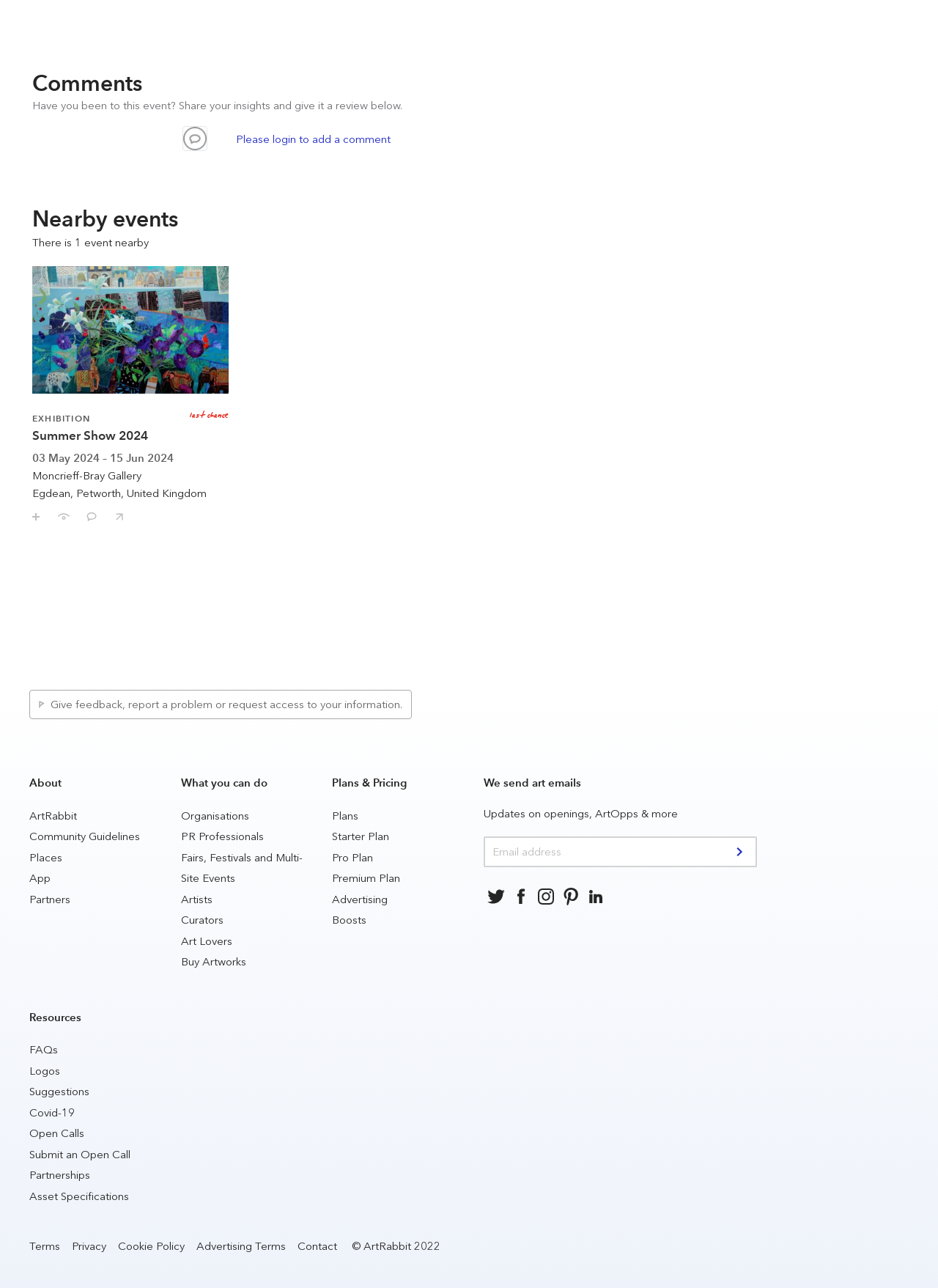Please identify the bounding box coordinates of the region to click in order to complete the given instruction: "Save Summer Show 2024". The coordinates should be four float numbers between 0 and 1, i.e., [left, top, right, bottom].

[0.023, 0.39, 0.052, 0.407]